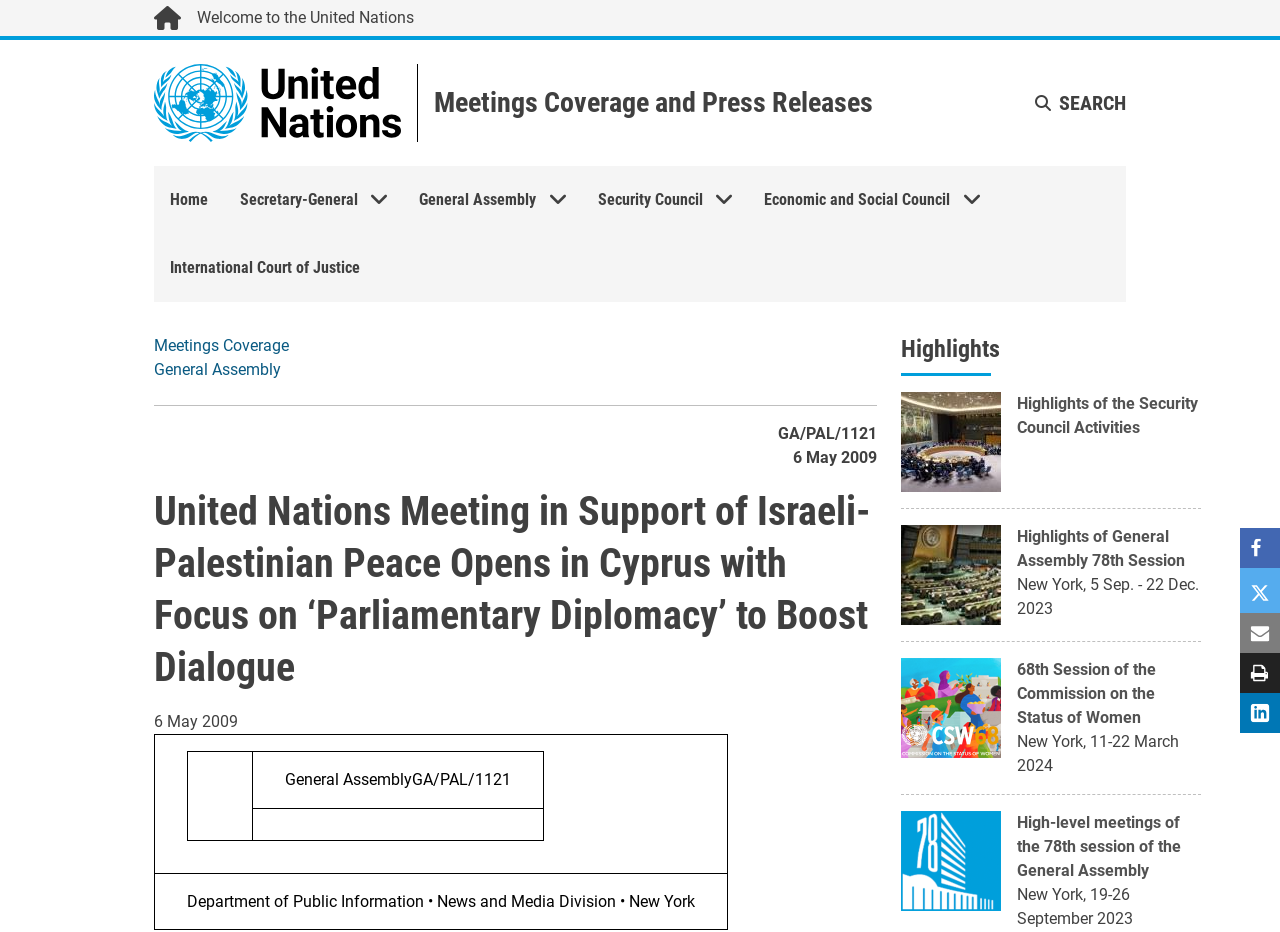Please reply to the following question with a single word or a short phrase:
How many images are there in the 'Highlights' section?

3